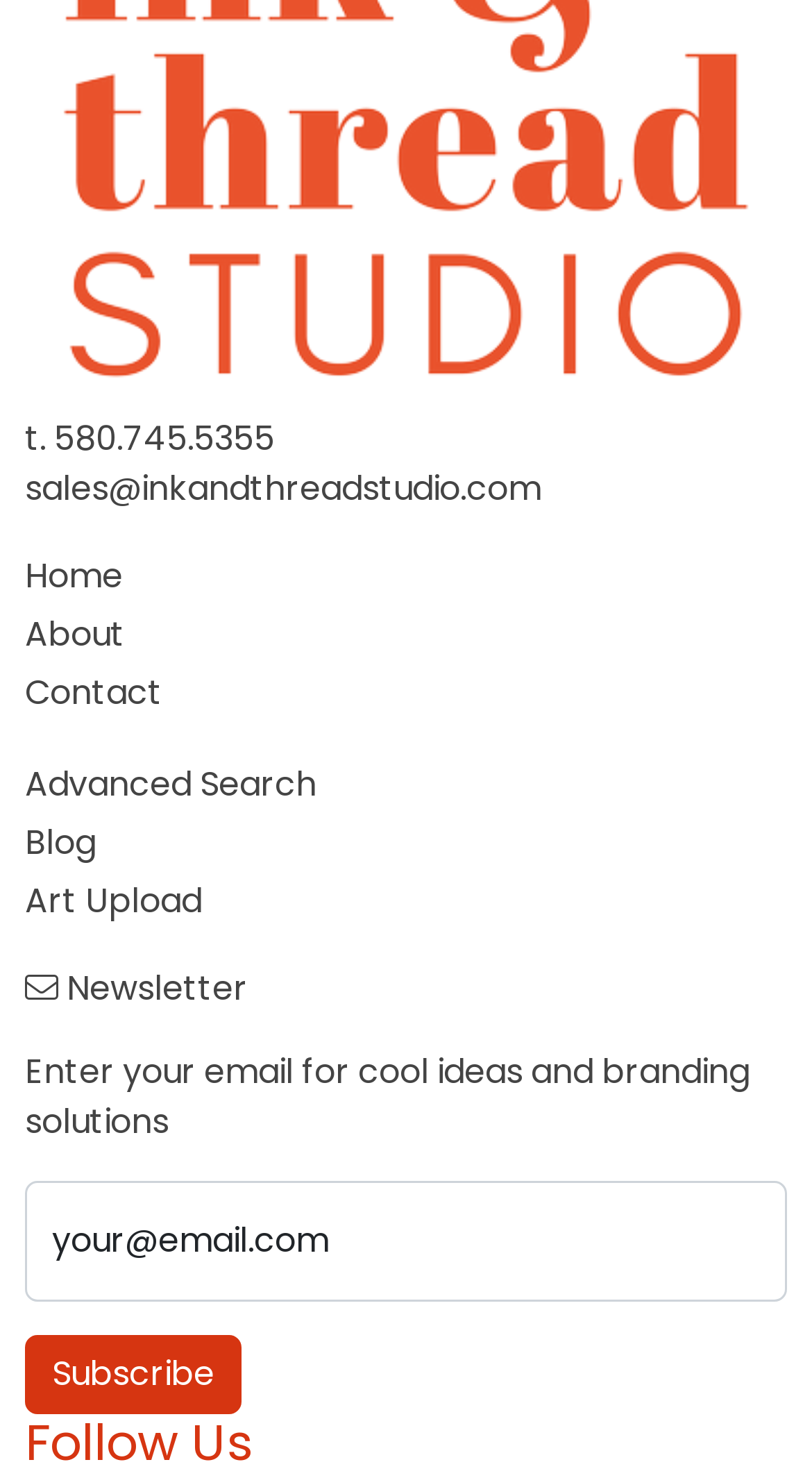Specify the bounding box coordinates of the region I need to click to perform the following instruction: "Enter email address in the newsletter textbox". The coordinates must be four float numbers in the range of 0 to 1, i.e., [left, top, right, bottom].

[0.031, 0.804, 0.969, 0.886]